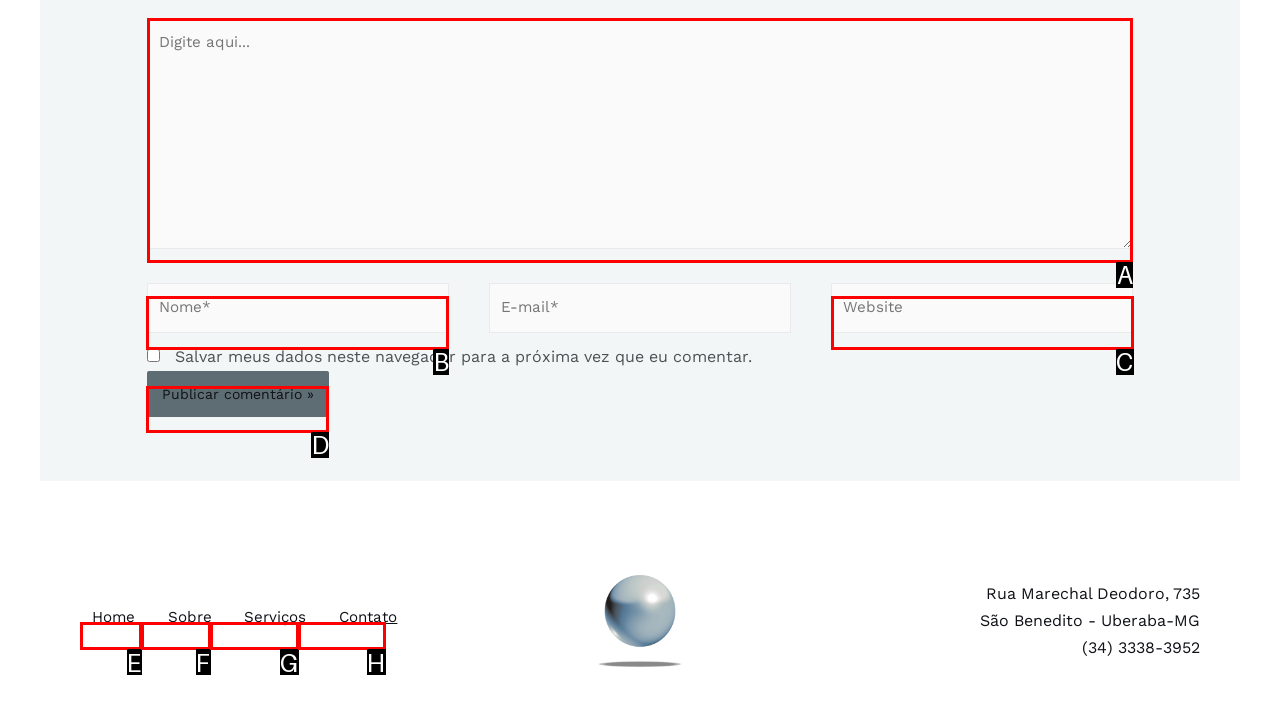Decide which letter you need to select to fulfill the task: Enter your comment
Answer with the letter that matches the correct option directly.

A